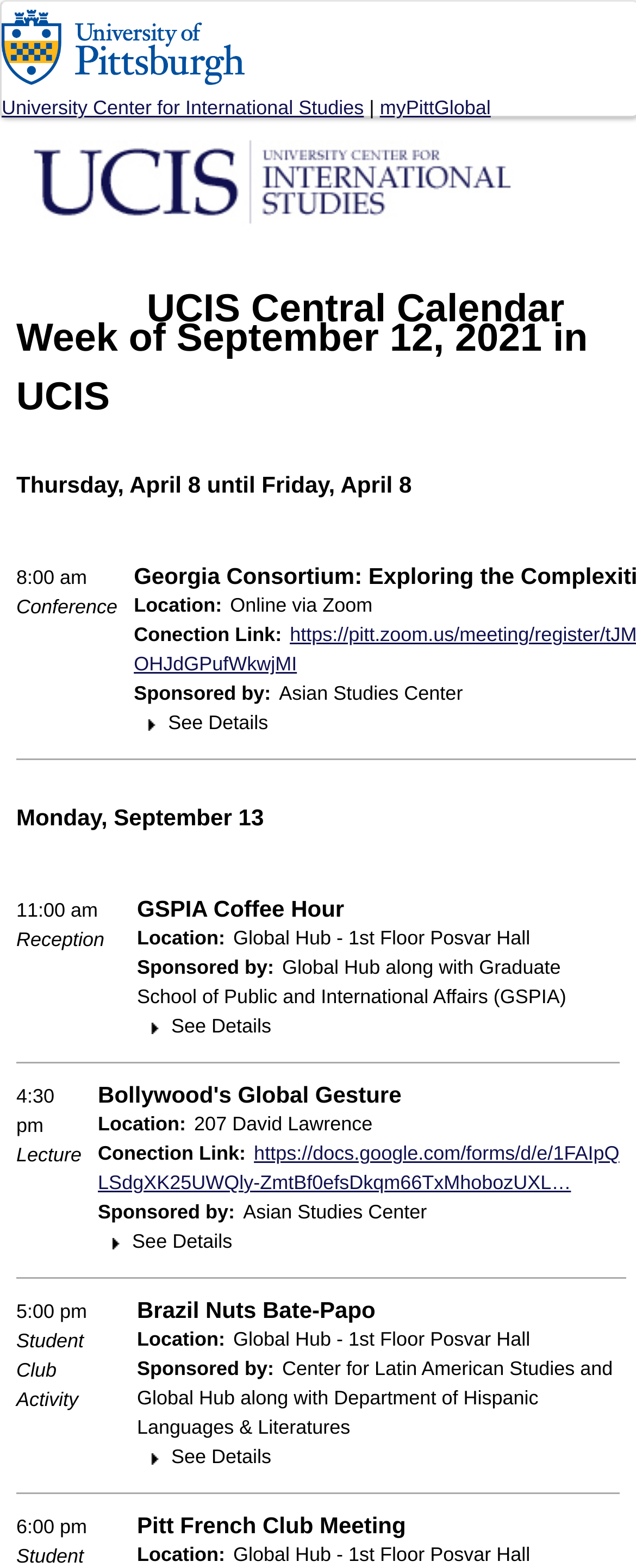Please specify the bounding box coordinates in the format (top-left x, top-left y, bottom-right x, bottom-right y), with all values as floating point numbers between 0 and 1. Identify the bounding box of the UI element described by: parent_node: UCIS Central Calendar title="Home"

[0.026, 0.079, 0.849, 0.15]